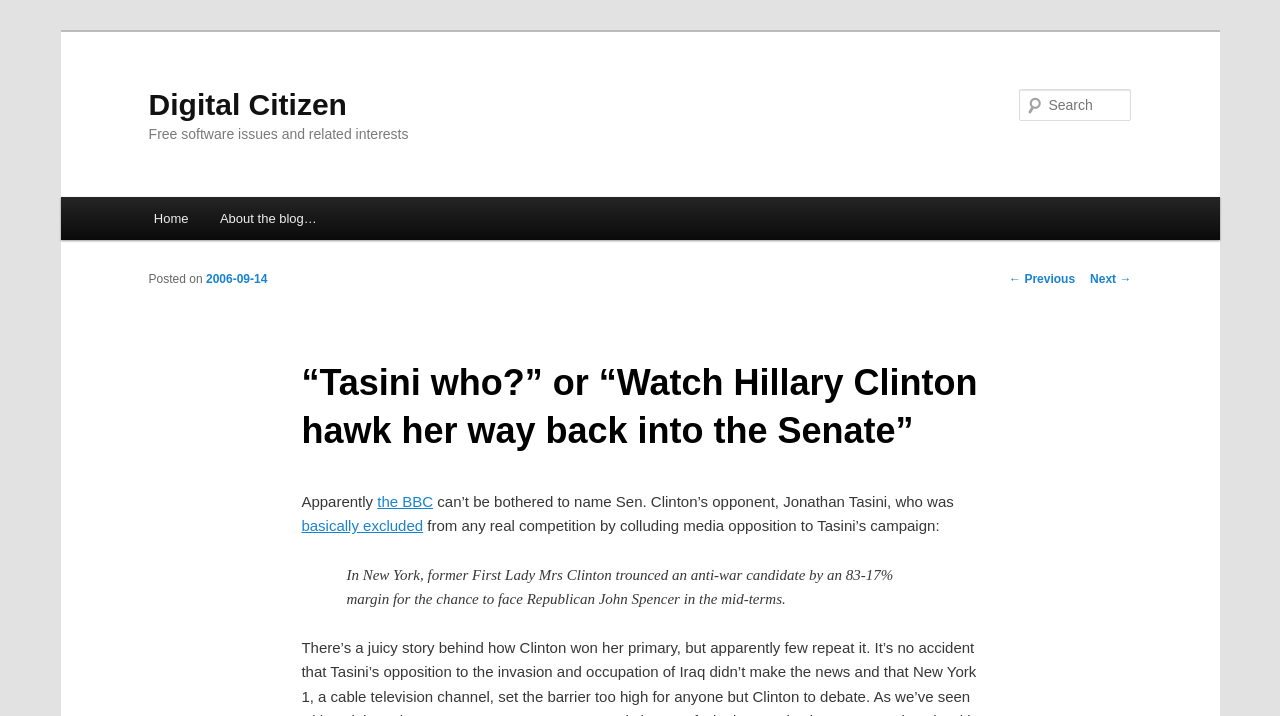Pinpoint the bounding box coordinates for the area that should be clicked to perform the following instruction: "Read the previous post".

[0.788, 0.38, 0.84, 0.399]